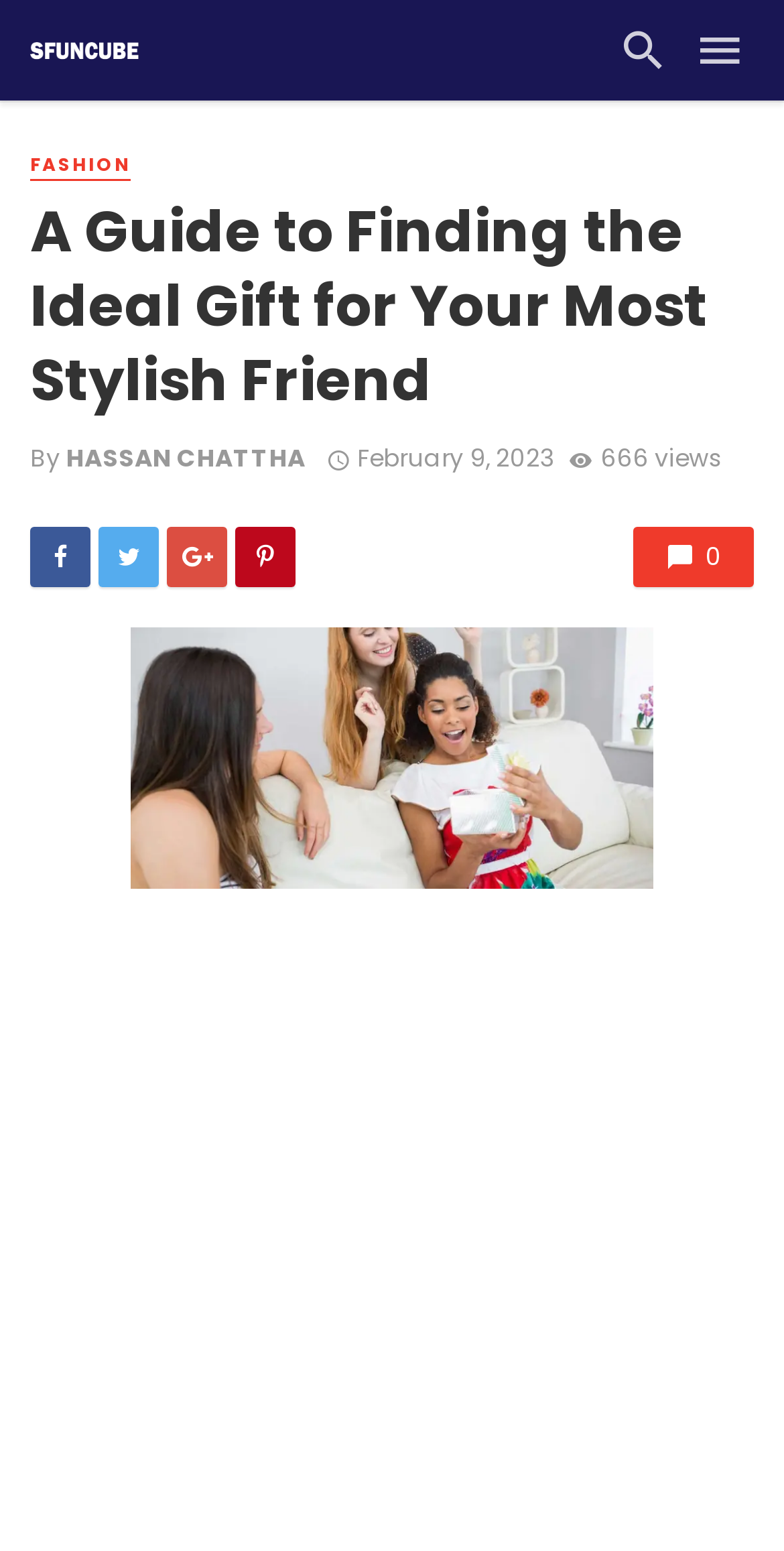Please identify the bounding box coordinates for the region that you need to click to follow this instruction: "view comments".

[0.808, 0.34, 0.962, 0.379]